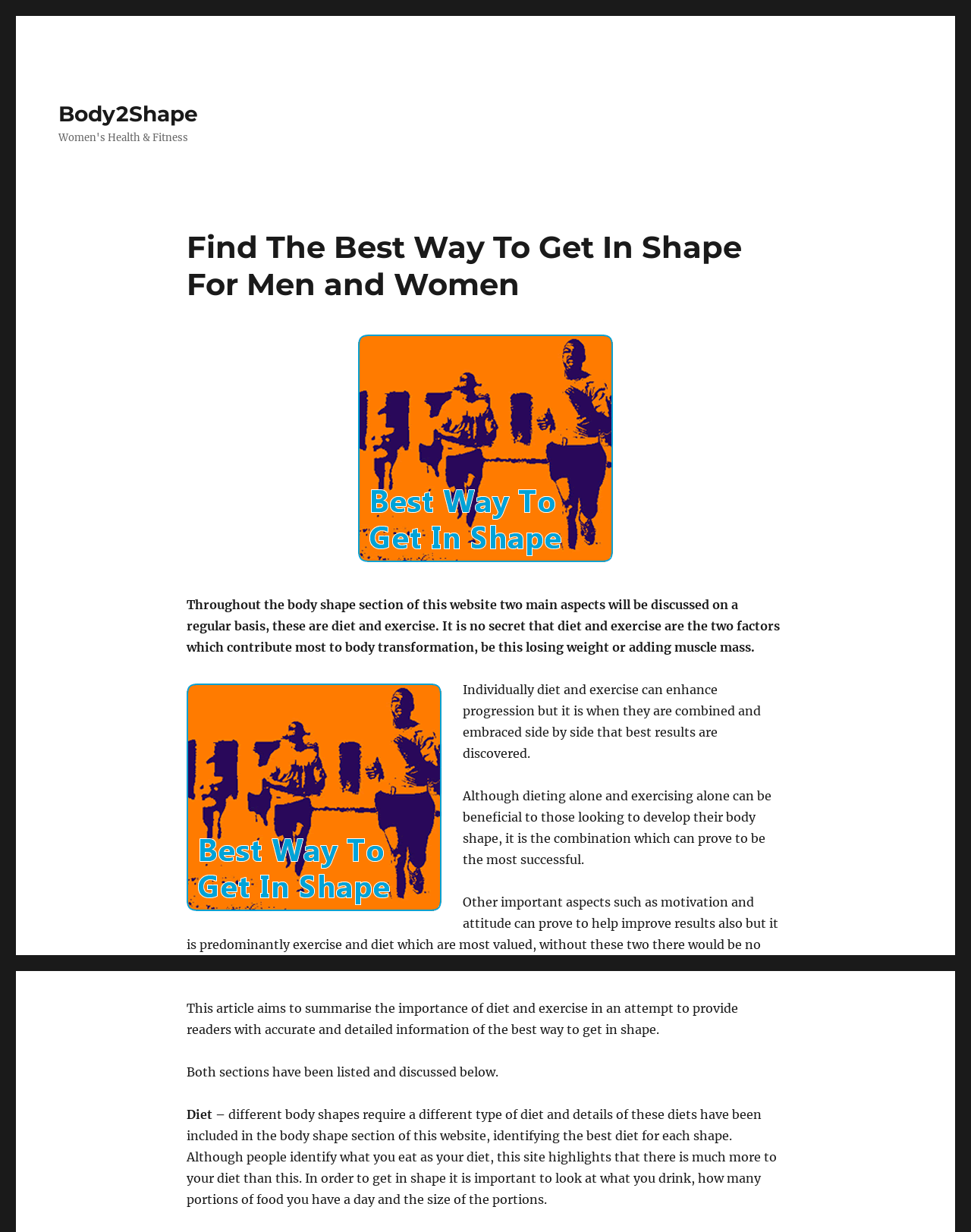Determine the bounding box coordinates for the UI element matching this description: "Body2Shape".

[0.06, 0.082, 0.204, 0.103]